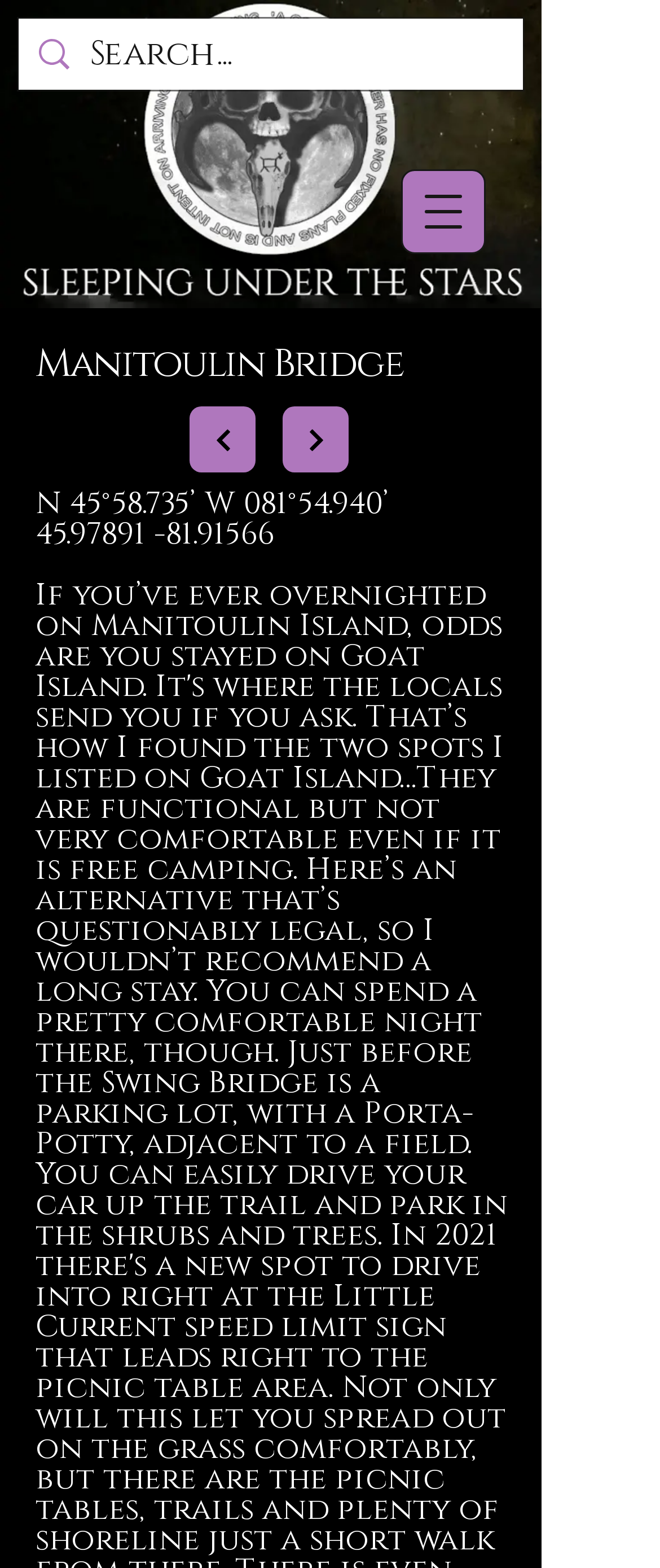Based on the image, please respond to the question with as much detail as possible:
What is the name of the bridge?

I found the answer by looking at the heading element which says 'Manitoulin Bridge'. This is likely the name of the bridge being referred to on this webpage.